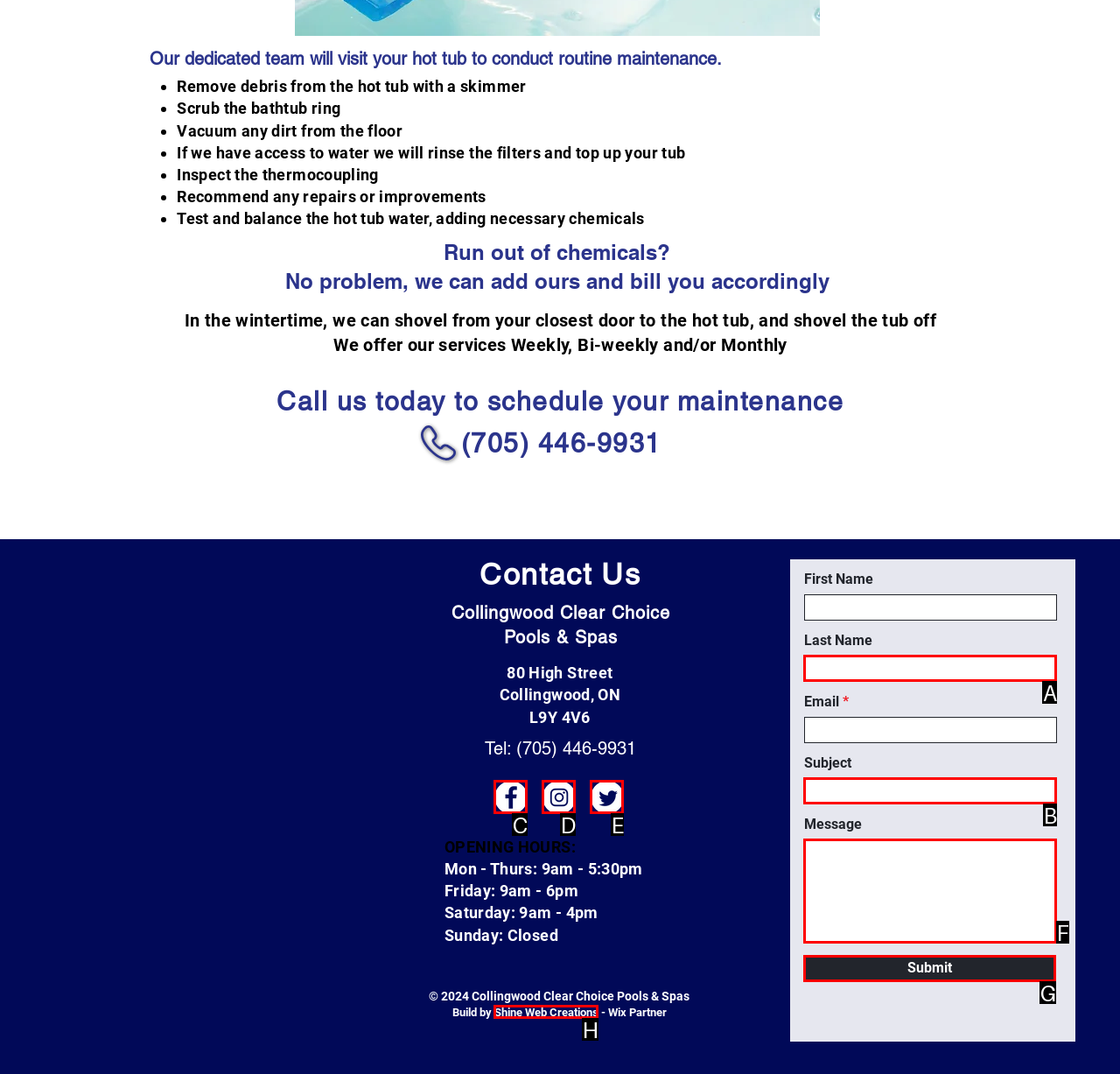Determine which HTML element matches the given description: aria-label="Instagram icon". Provide the corresponding option's letter directly.

D